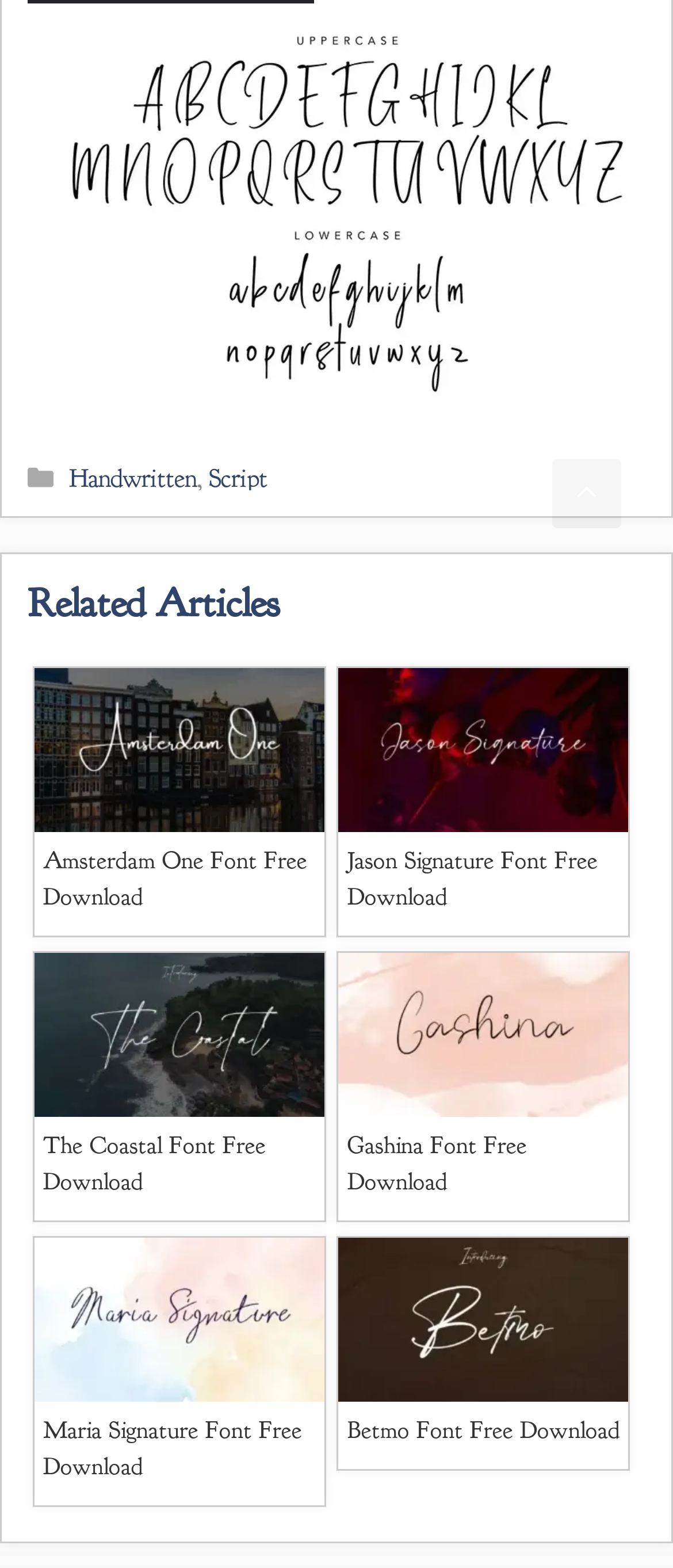What is the name of the last font in the 'Related Articles' section?
Please provide a detailed answer to the question.

I looked at the 'Related Articles' section and found the last article, which has a link with the text 'Betmo Font'. This is the name of the last font in the section.